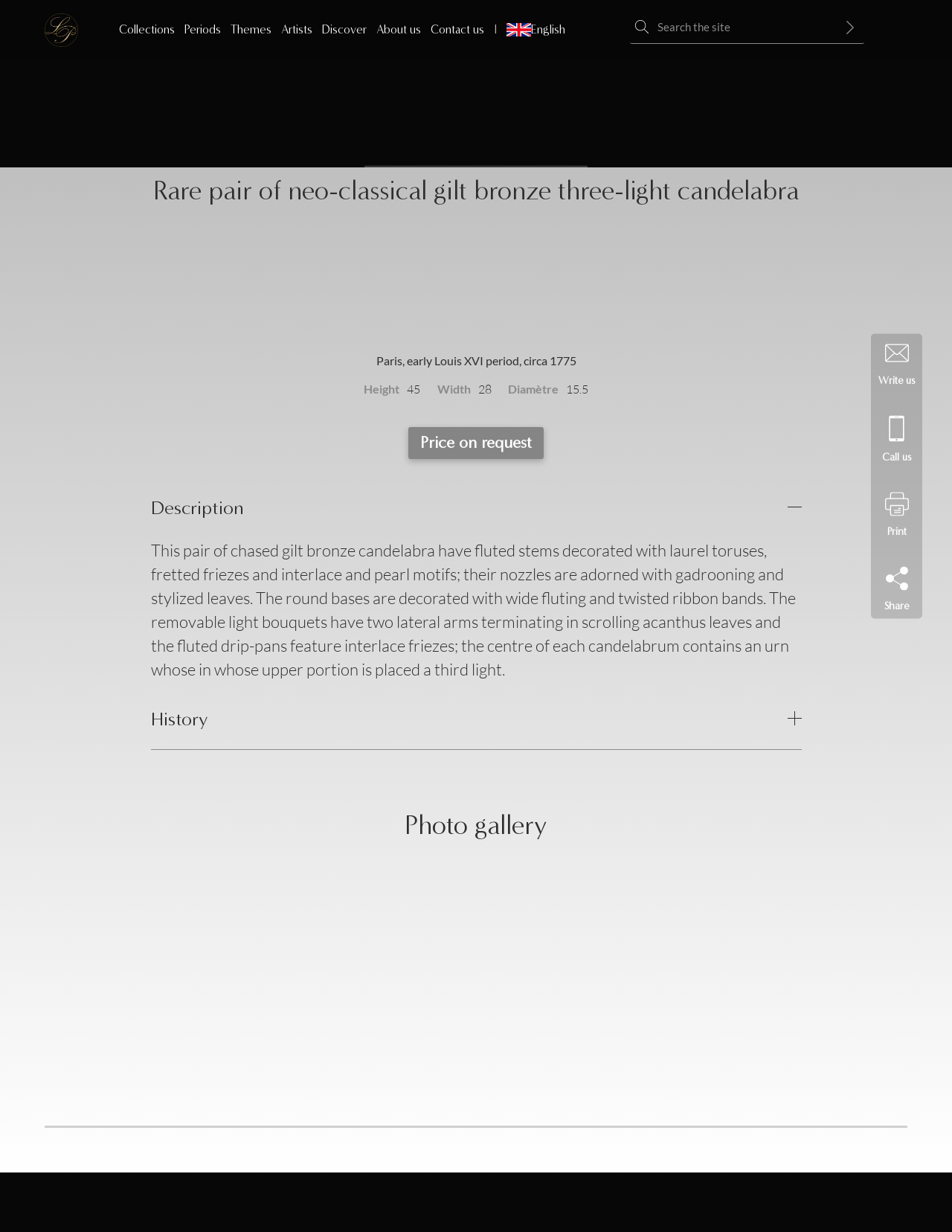Locate the bounding box coordinates of the clickable area to execute the instruction: "Read the description". Provide the coordinates as four float numbers between 0 and 1, represented as [left, top, right, bottom].

[0.158, 0.387, 0.842, 0.437]